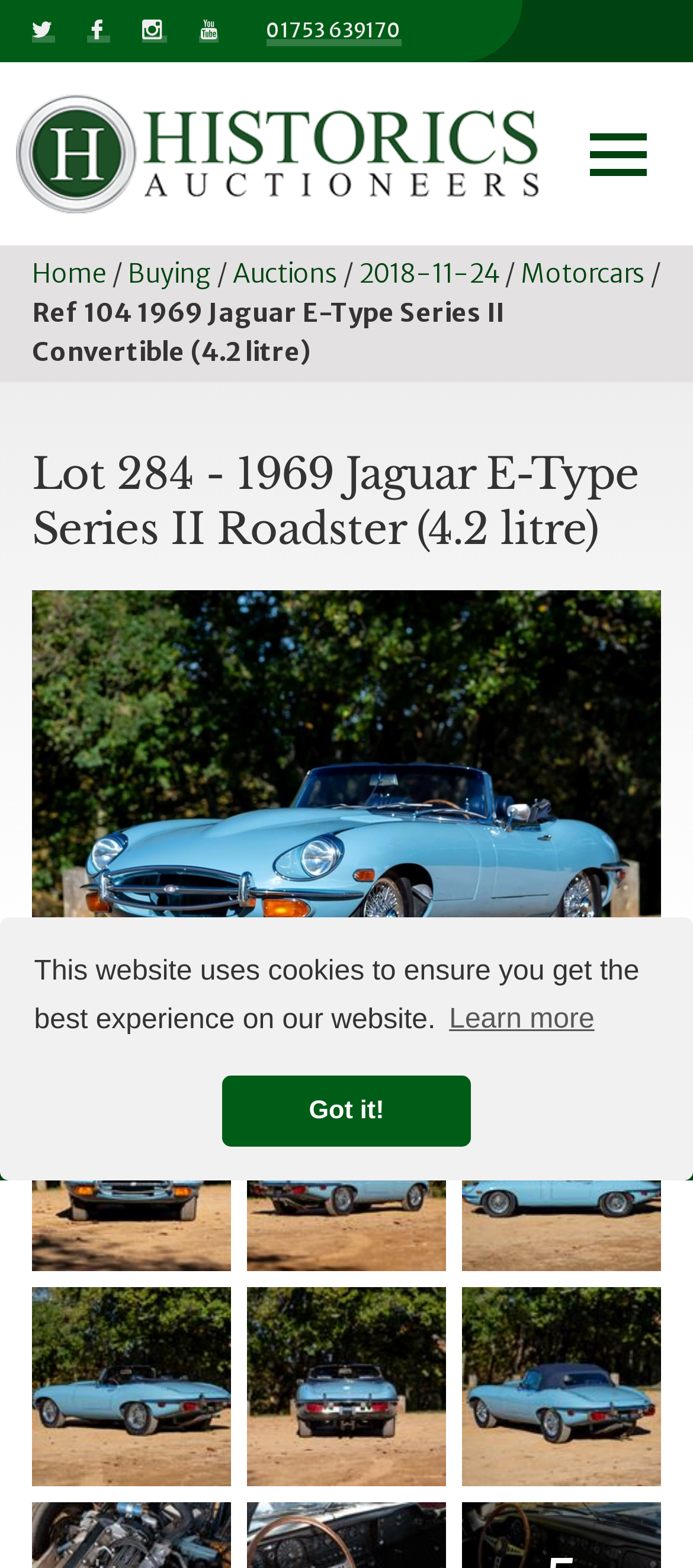How many images are associated with the car?
Analyze the image and provide a thorough answer to the question.

I can see that there are five images associated with the car on the webpage. These images are displayed in a grid layout, and each image shows a different angle or feature of the car. The images are likely used to showcase the car's condition and features to potential buyers.